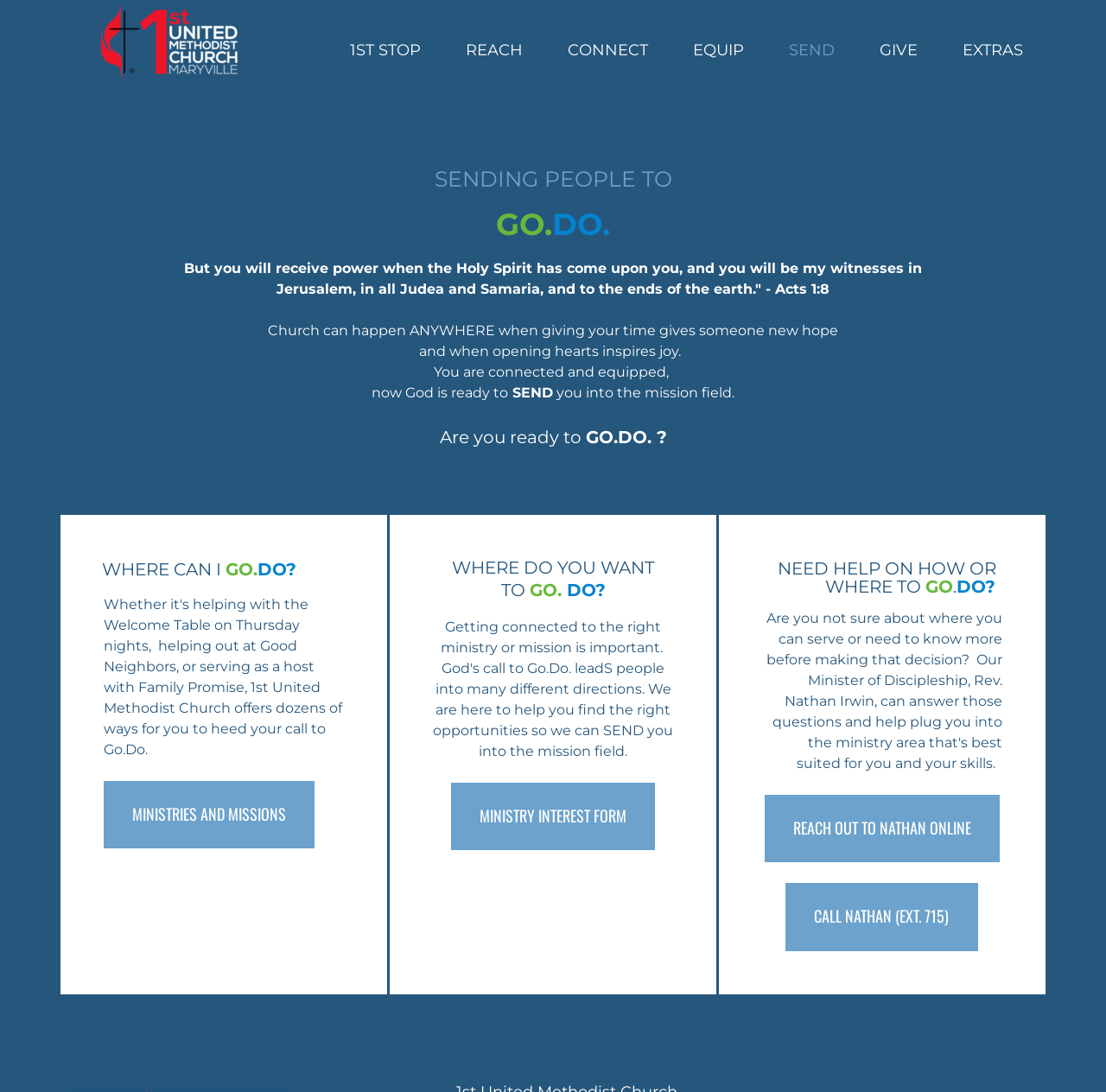Bounding box coordinates are specified in the format (top-left x, top-left y, bottom-right x, bottom-right y). All values are floating point numbers bounded between 0 and 1. Please provide the bounding box coordinate of the region this sentence describes: Give

[0.795, 0.037, 0.83, 0.055]